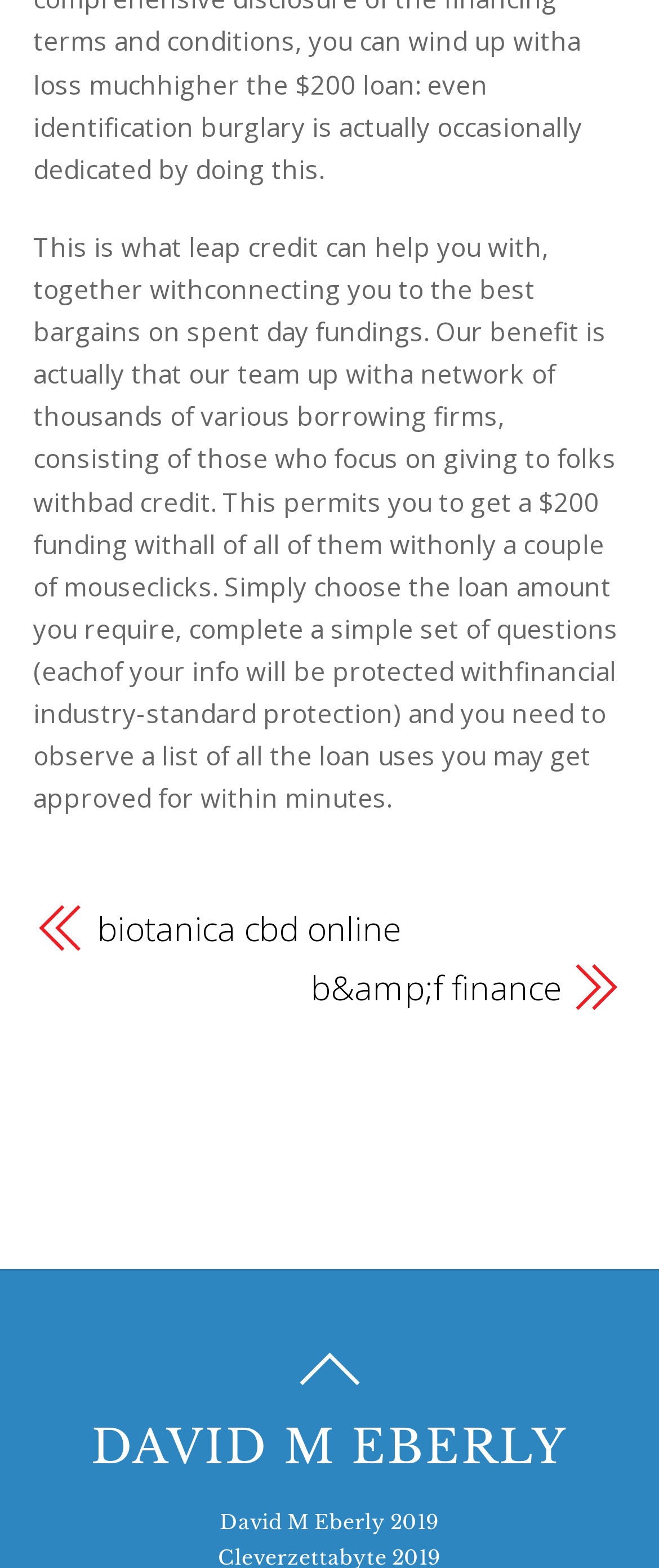Identify and provide the bounding box coordinates of the UI element described: "b&amp;f finance". The coordinates should be formatted as [left, top, right, bottom], with each number being a float between 0 and 1.

[0.05, 0.616, 0.853, 0.643]